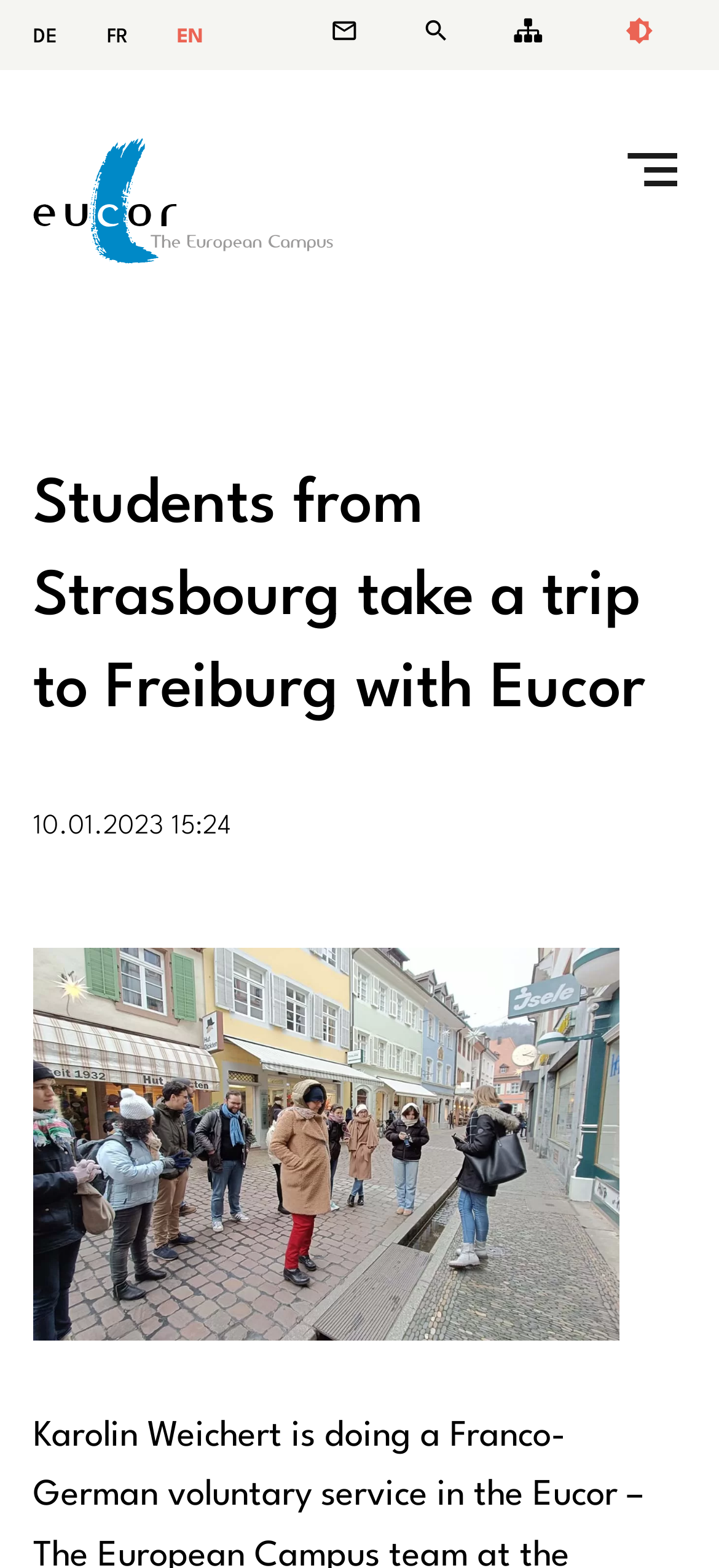What is the topic of the article?
Please provide a single word or phrase as the answer based on the screenshot.

Students trip to Freiburg